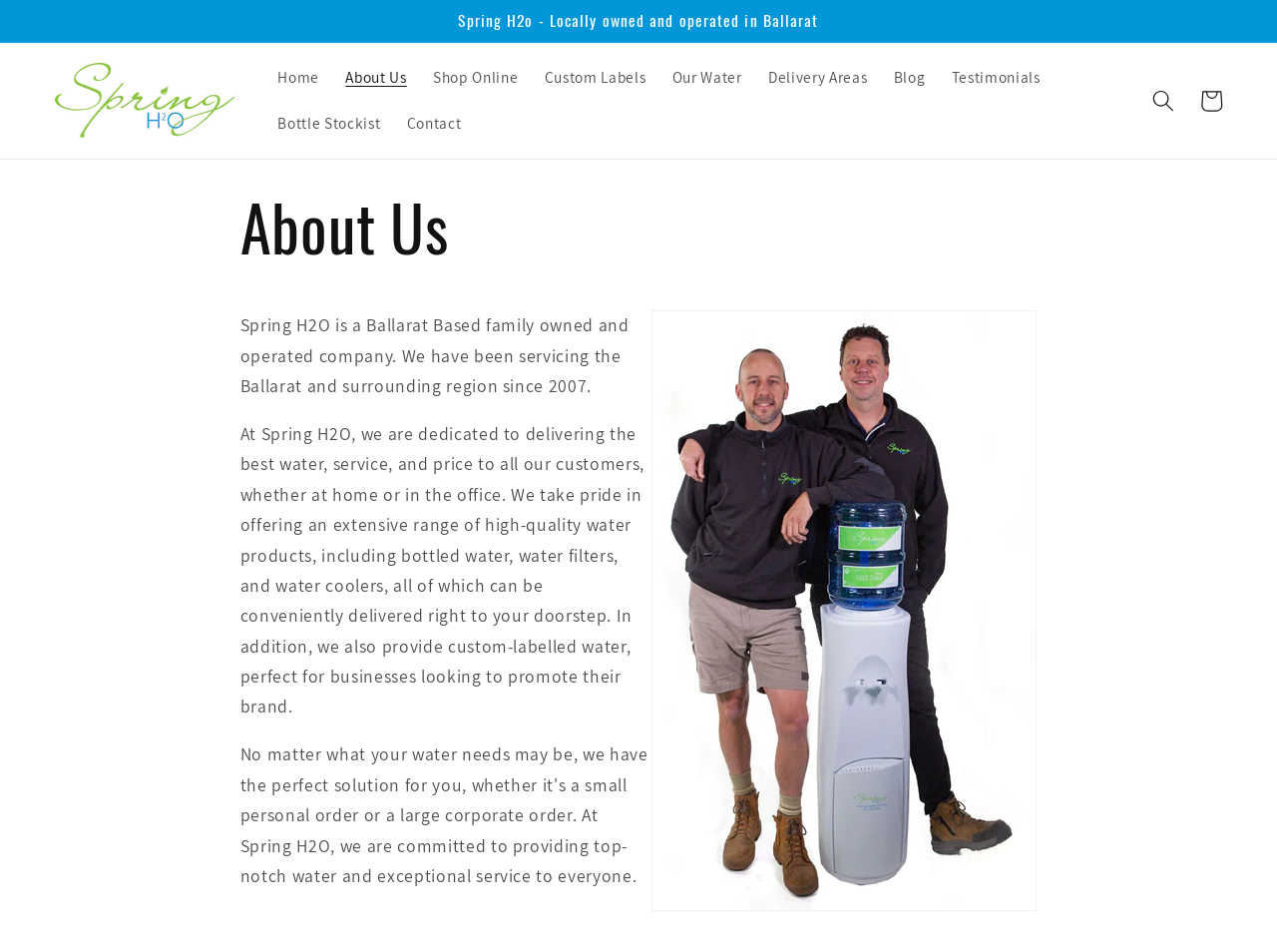Please pinpoint the bounding box coordinates for the region I should click to adhere to this instruction: "Search for something".

[0.892, 0.08, 0.93, 0.131]